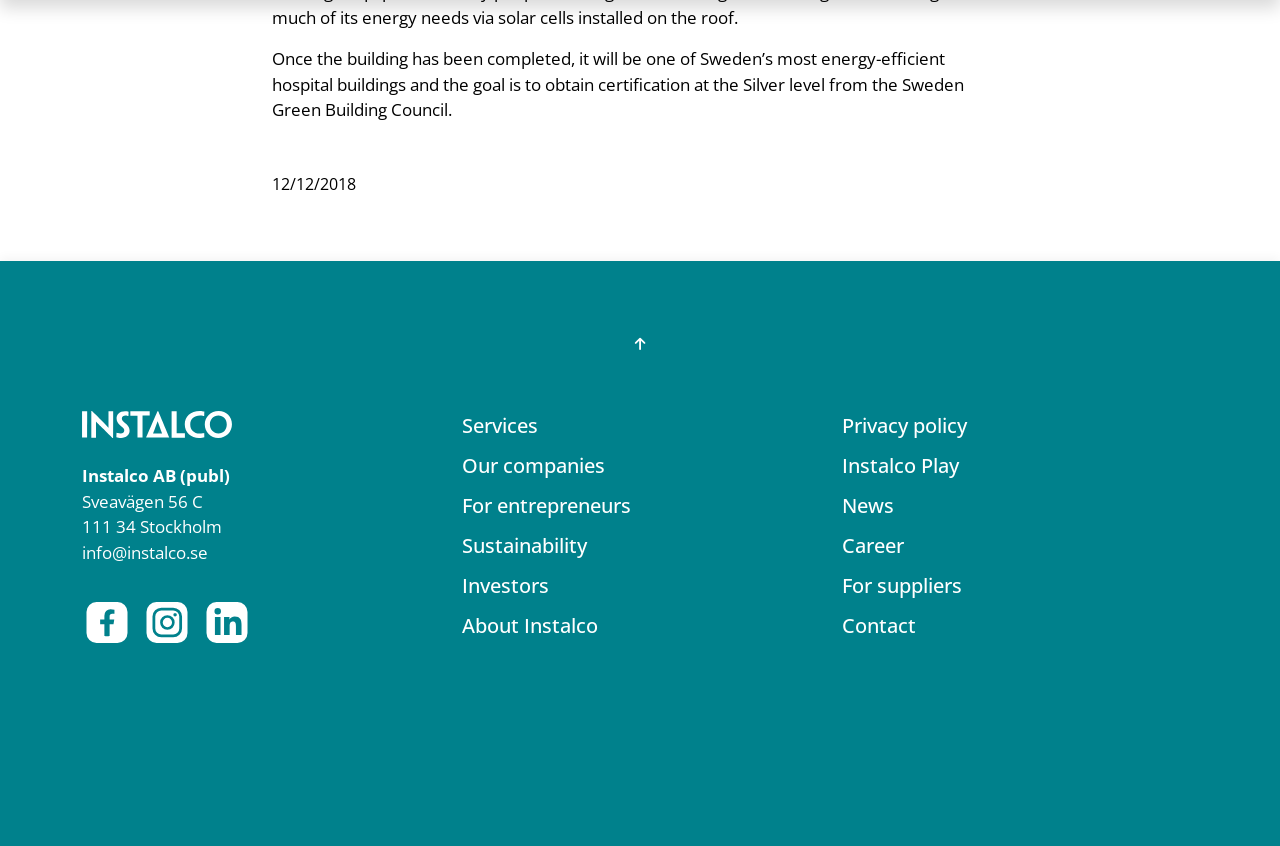Please indicate the bounding box coordinates of the element's region to be clicked to achieve the instruction: "Read the news". Provide the coordinates as four float numbers between 0 and 1, i.e., [left, top, right, bottom].

[0.658, 0.582, 0.698, 0.614]